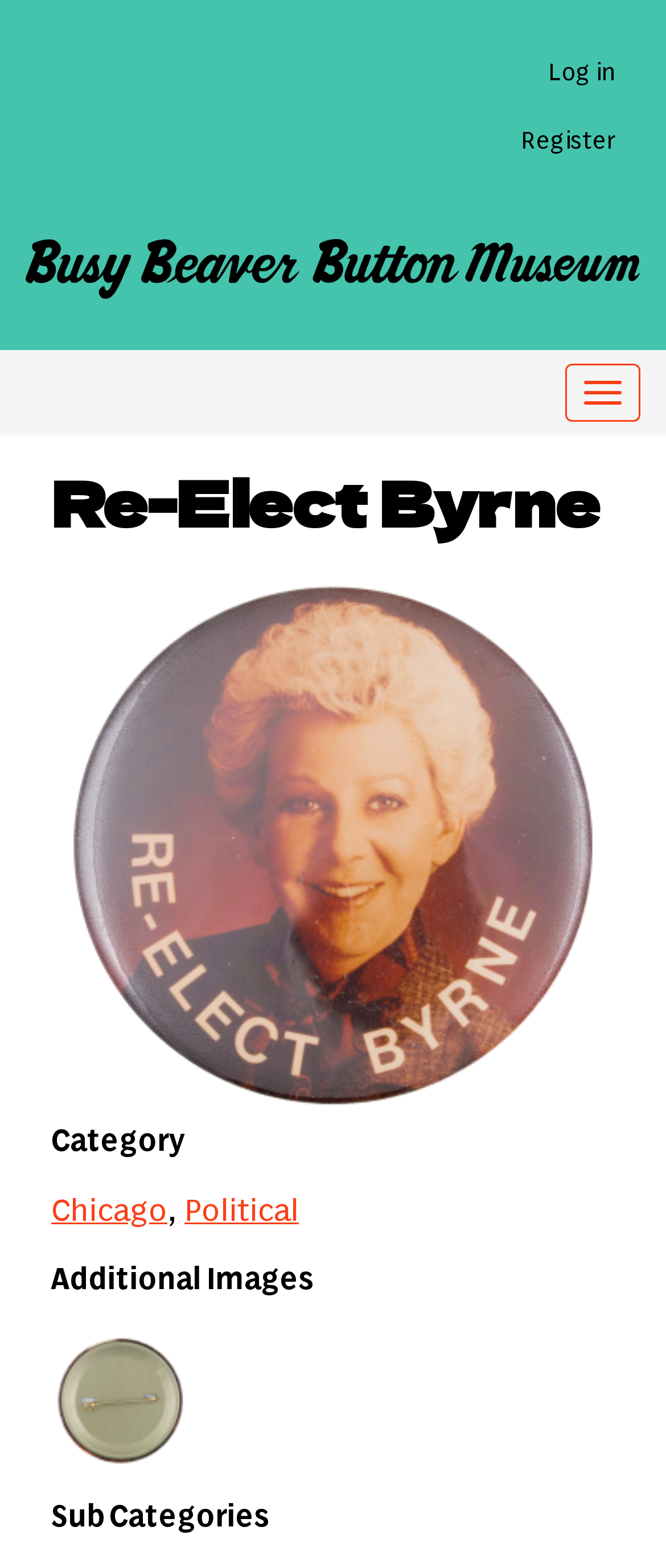Determine the bounding box for the UI element described here: "Log in".

[0.744, 0.025, 0.962, 0.068]